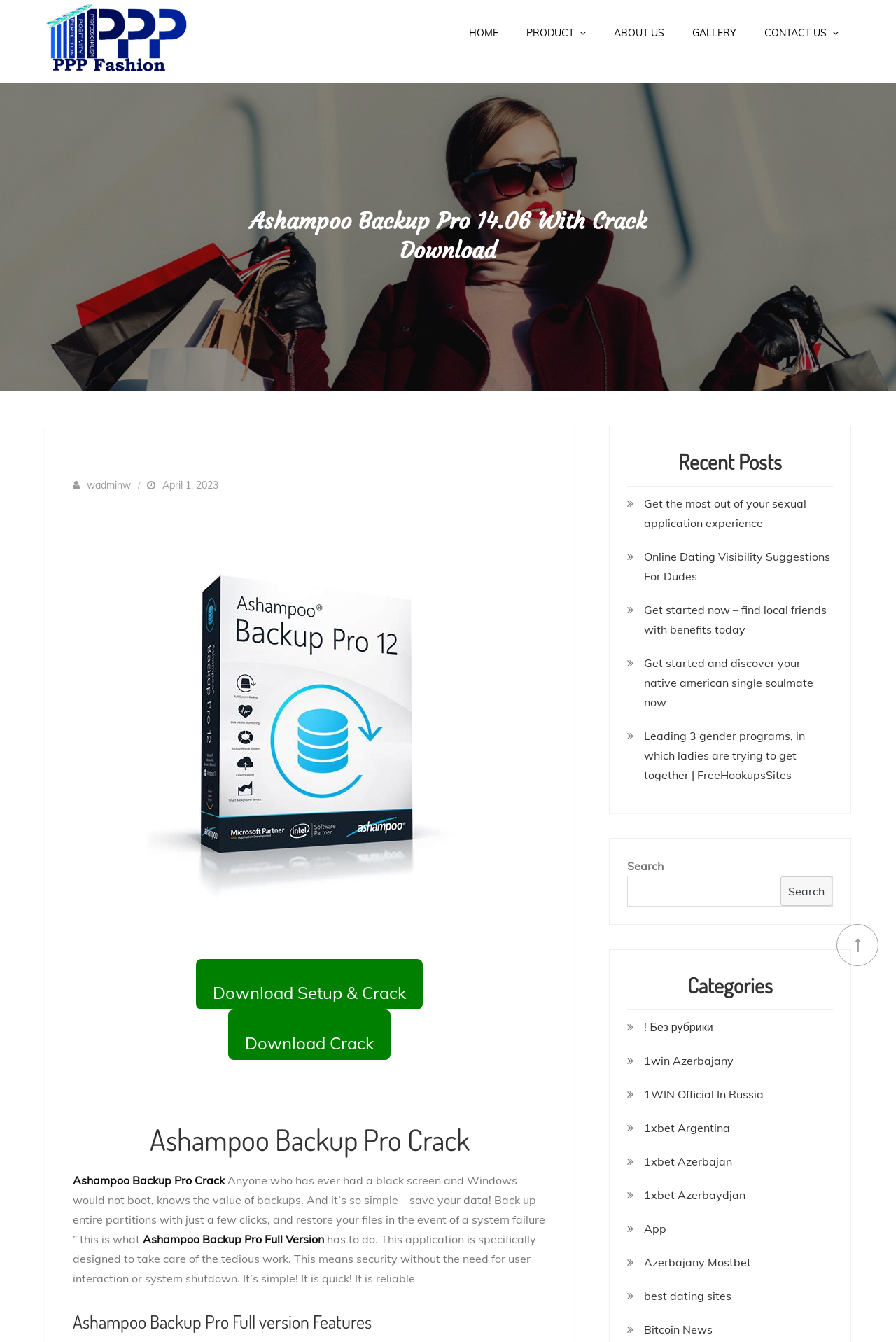What is the purpose of Ashampoo Backup Pro?
Ensure your answer is thorough and detailed.

I found the description of Ashampoo Backup Pro on the webpage, which states that it can 'back up entire partitions with just a few clicks, and restore your files in the event of a system failure'.